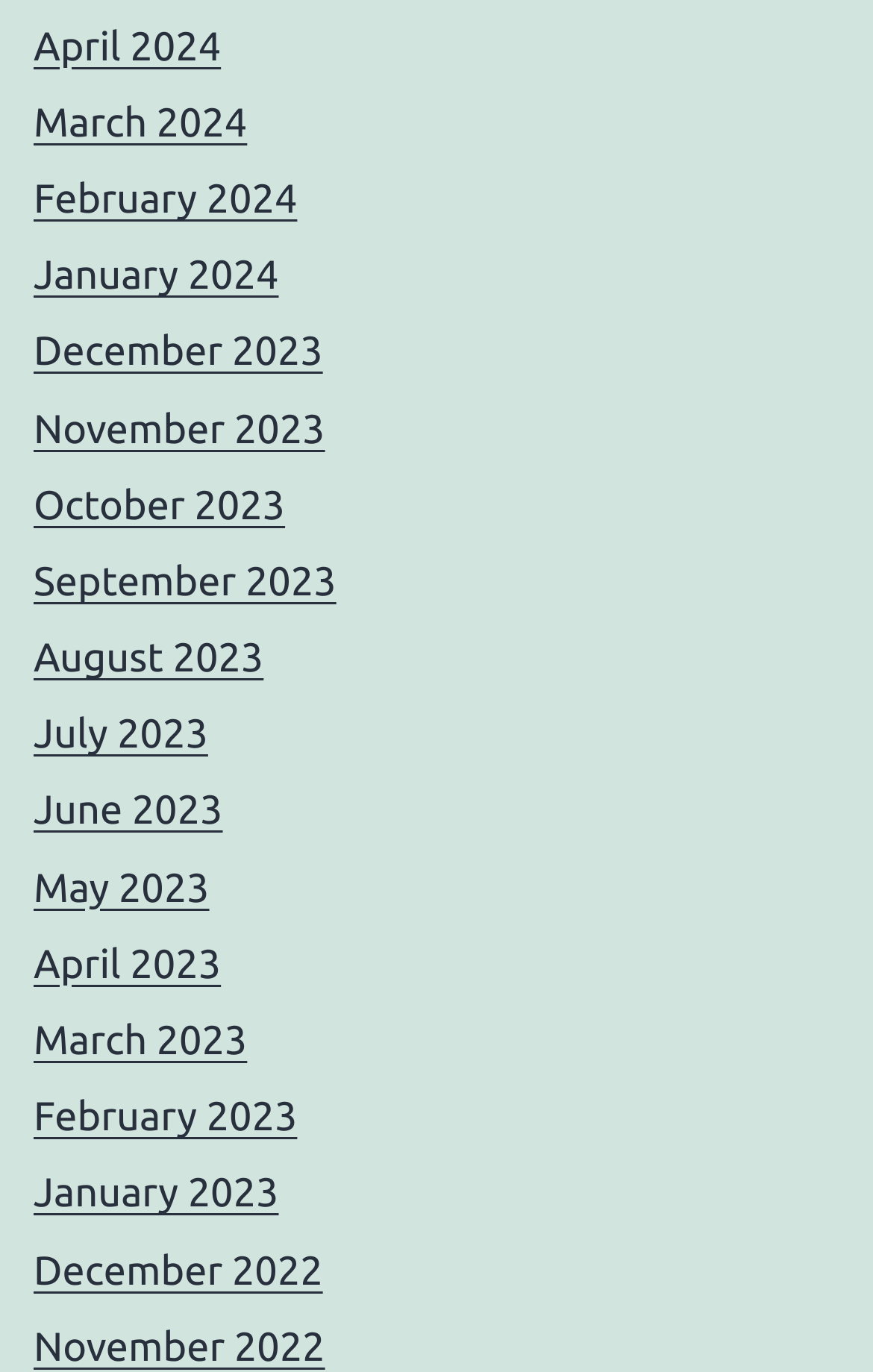Look at the image and answer the question in detail:
How many links are there on the webpage?

I counted the number of links on the webpage, each representing a month, and found a total of 18 links.